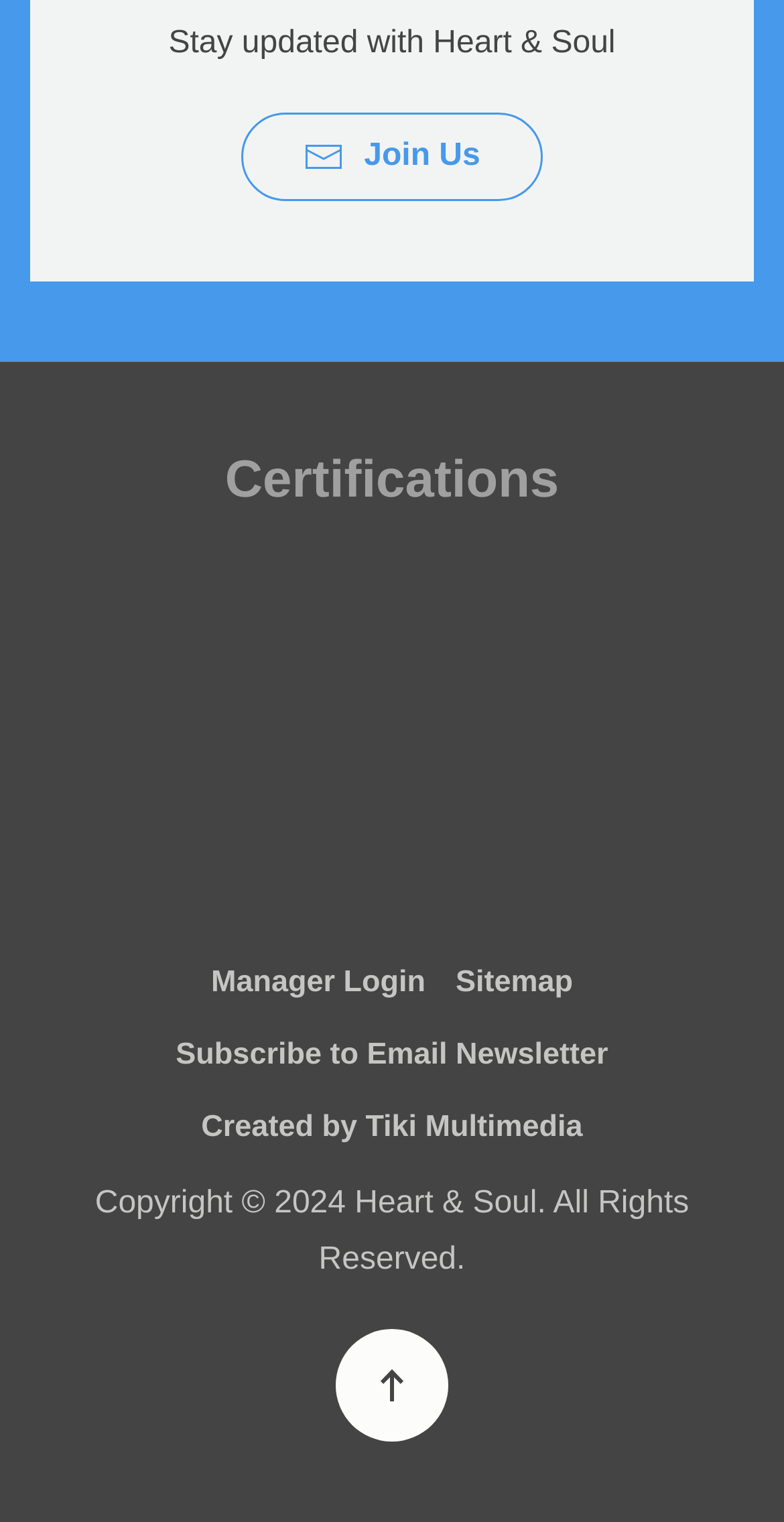Answer the question below with a single word or a brief phrase: 
How many images are there on the webpage?

2